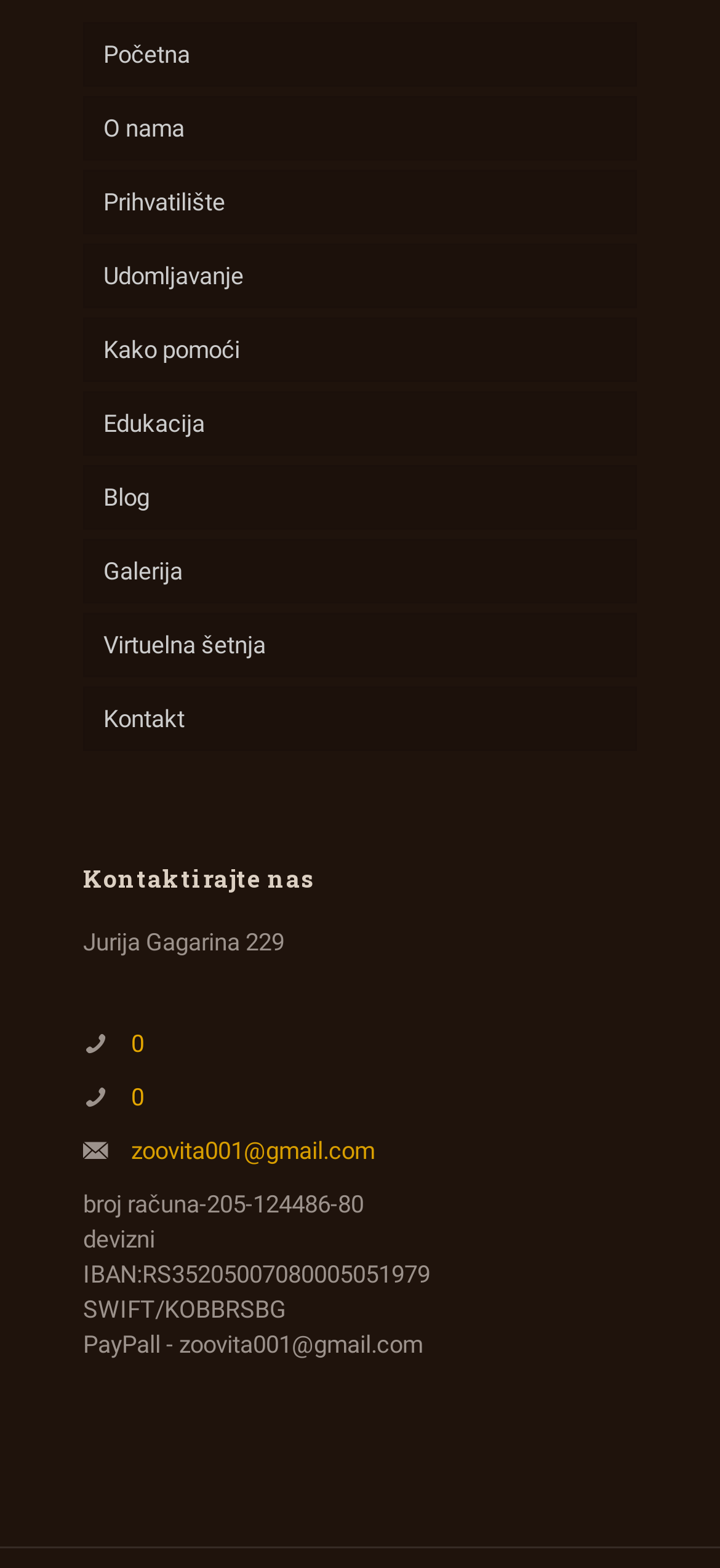Please identify the bounding box coordinates of the clickable area that will fulfill the following instruction: "go to home page". The coordinates should be in the format of four float numbers between 0 and 1, i.e., [left, top, right, bottom].

[0.115, 0.014, 0.885, 0.055]